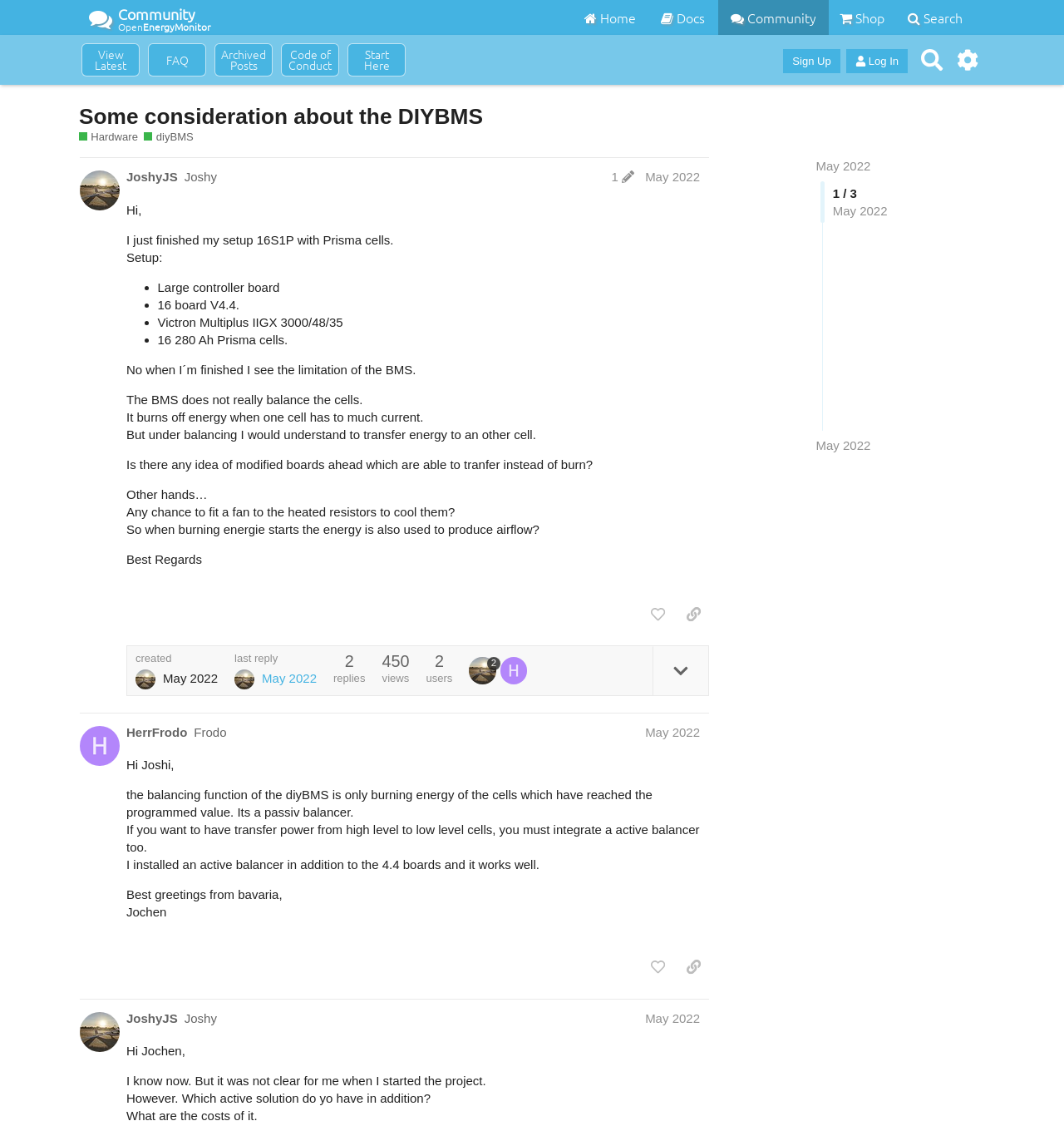Using the webpage screenshot, locate the HTML element that fits the following description and provide its bounding box: "title="like this post"".

[0.604, 0.85, 0.633, 0.876]